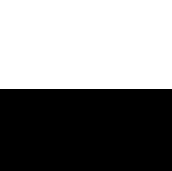Produce a meticulous caption for the image.

The image is part of a video shared on May 1, 2024, titled "SNEAK PEEK! SNEAK PEEK!!" This engaging content features highlights from a recent photography session at Hershey Gardens, showcasing the vibrant and lively atmosphere that the photographer captures. The video likely reflects the artist's creative talent and ability to encapsulate the beauty of the surroundings, contributing to the enchanting vibe of springtime. This post emphasizes the uniqueness of each photography experience, inviting viewers to engage with the artist's work through stunning visuals and heartfelt storytelling.